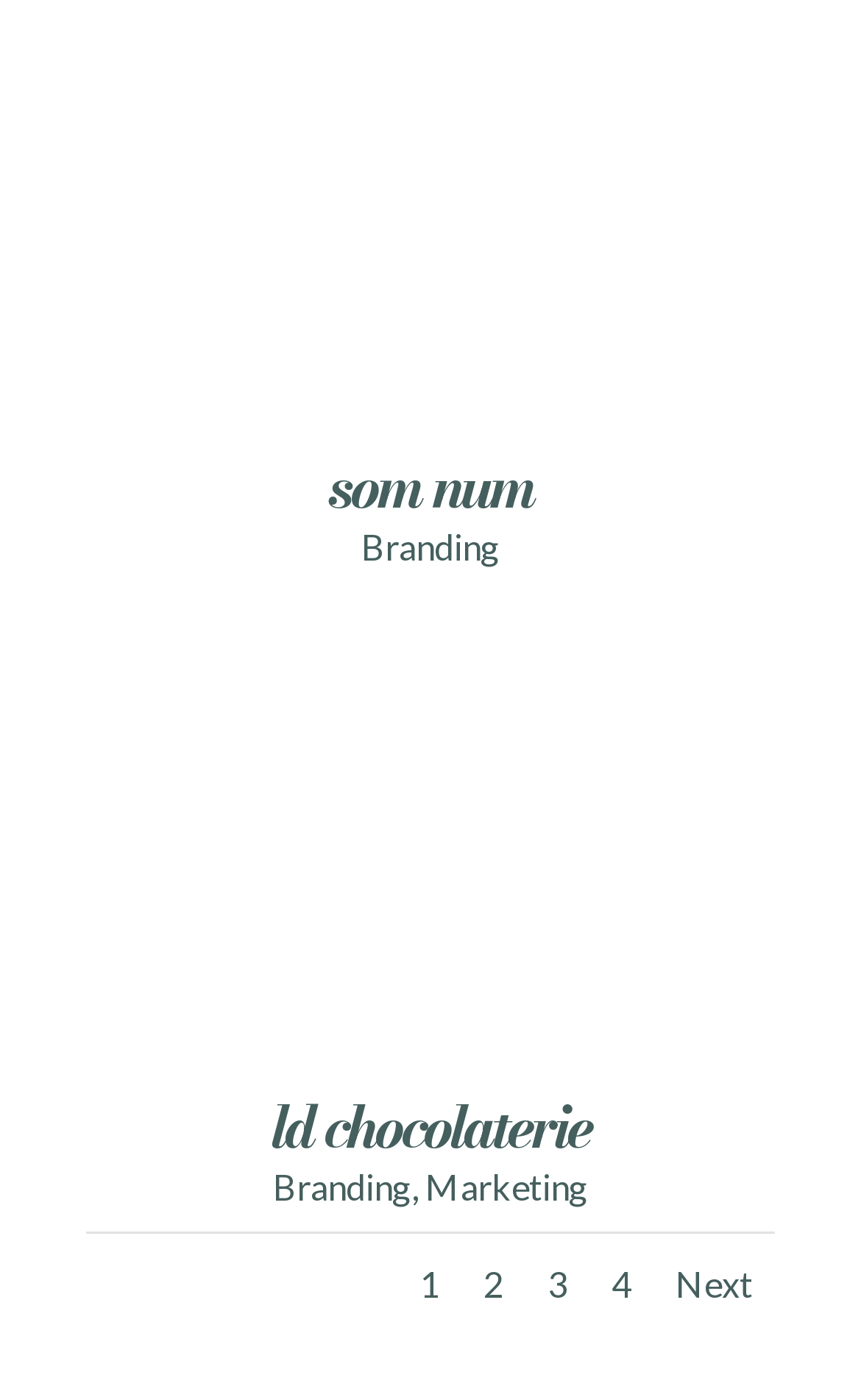Please identify the bounding box coordinates of the area that needs to be clicked to follow this instruction: "view the article about HRW Report".

None